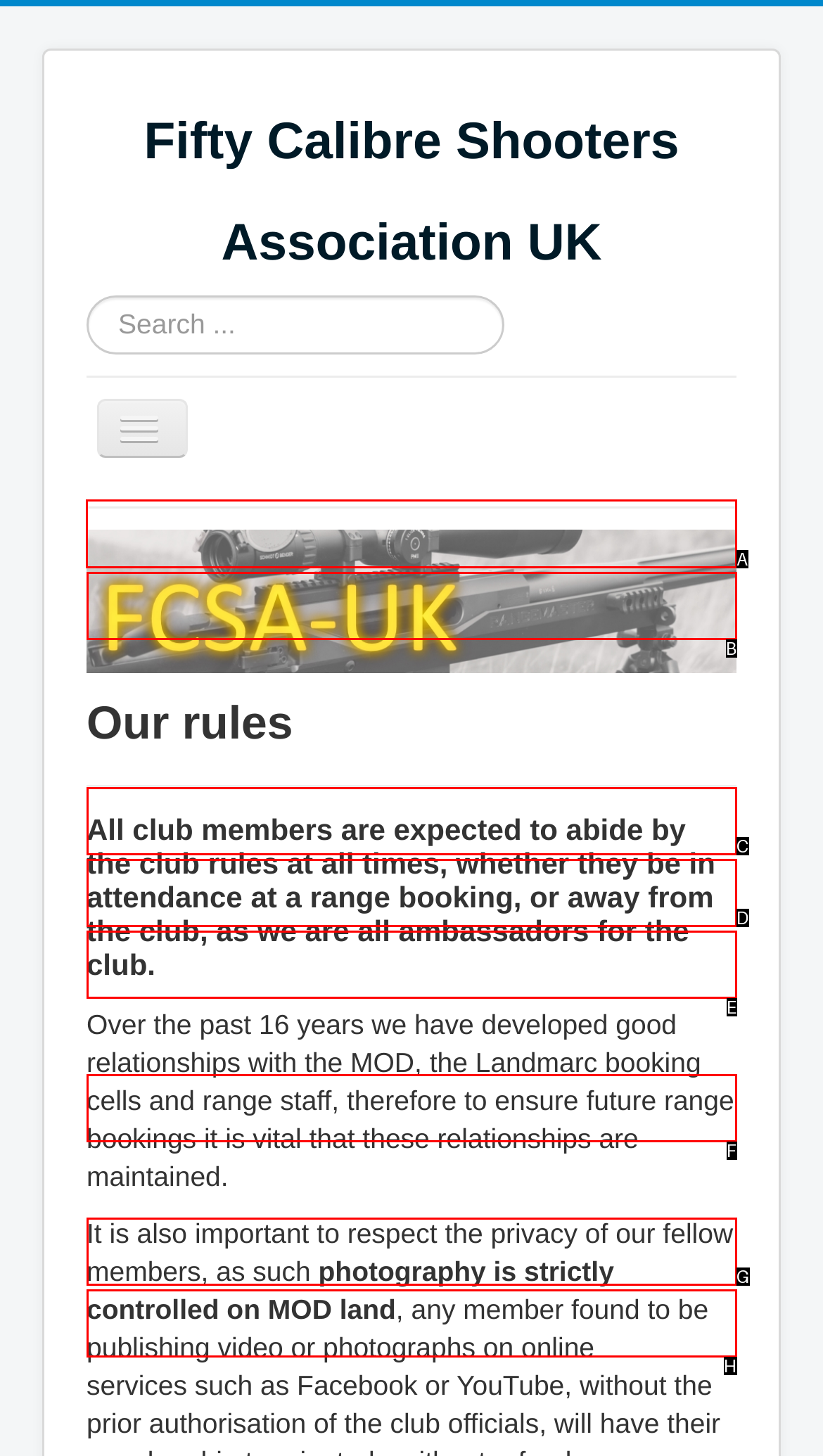Identify the letter of the correct UI element to fulfill the task: Select English language from the given options in the screenshot.

None